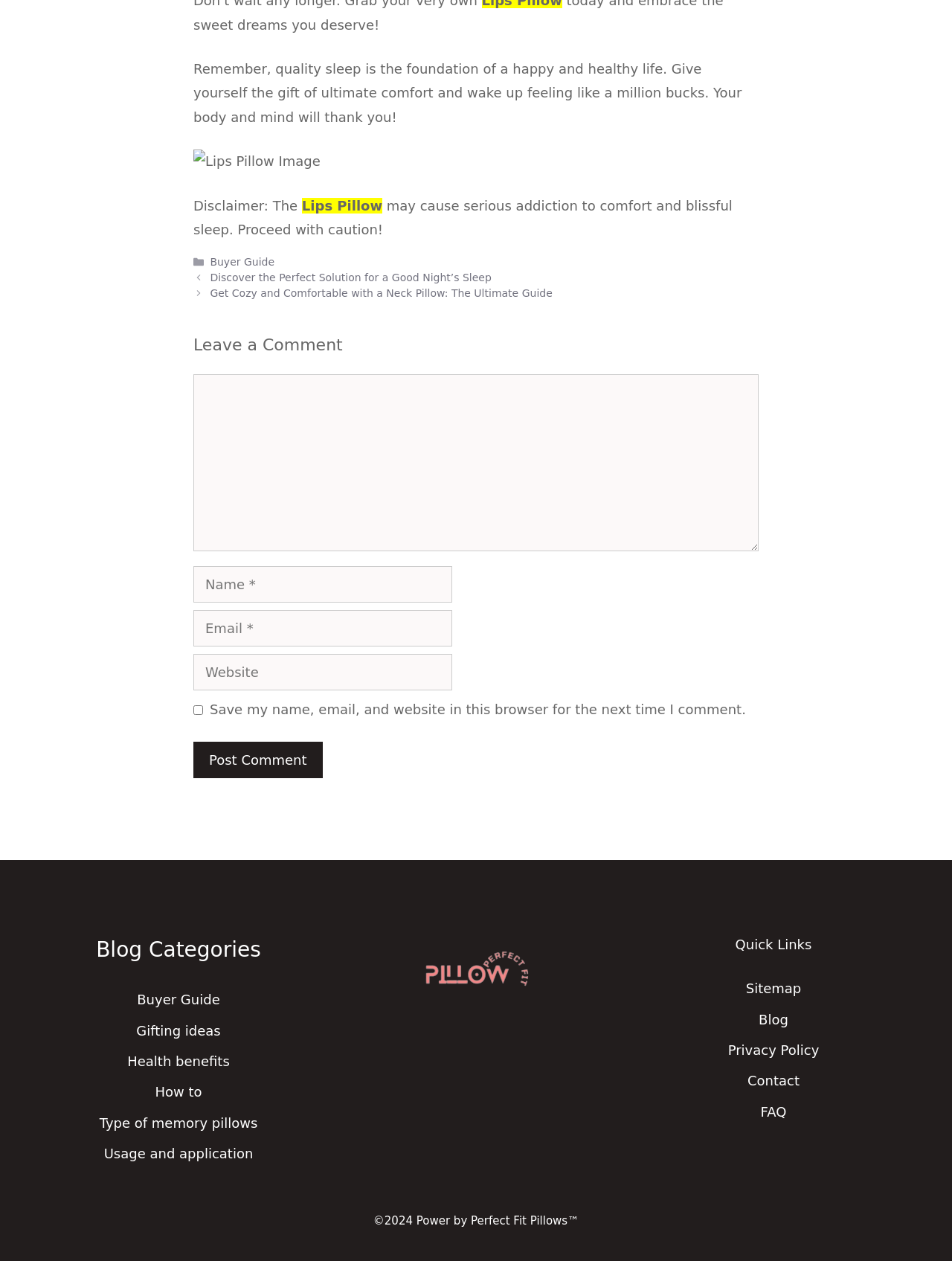Highlight the bounding box coordinates of the element that should be clicked to carry out the following instruction: "Click the 'Sitemap' link". The coordinates must be given as four float numbers ranging from 0 to 1, i.e., [left, top, right, bottom].

[0.783, 0.778, 0.842, 0.79]